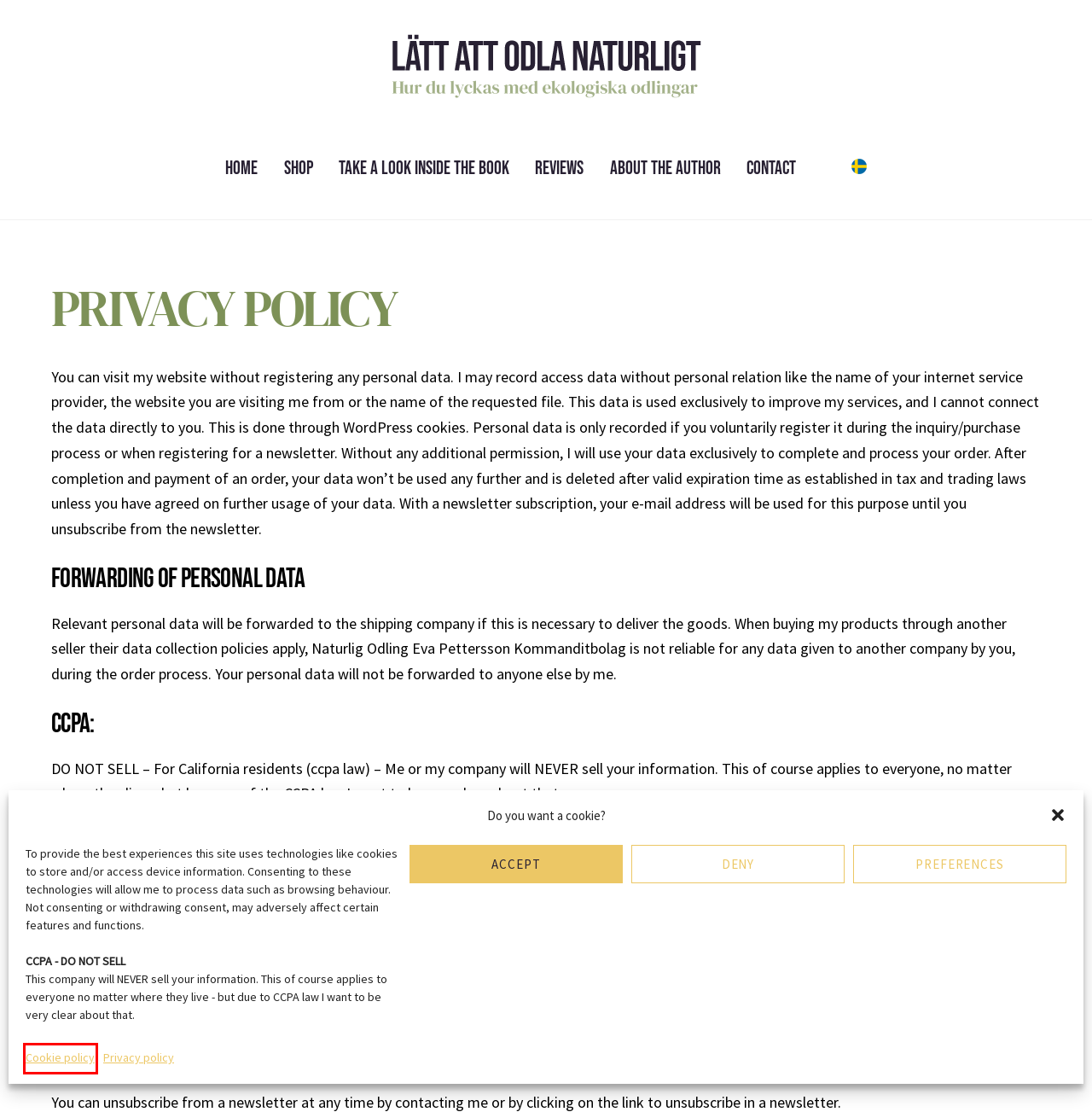You are provided with a screenshot of a webpage that has a red bounding box highlighting a UI element. Choose the most accurate webpage description that matches the new webpage after clicking the highlighted element. Here are your choices:
A. About the author - Lätt att odla naturligt
B. Delivery information - Lätt att odla naturligt
C. Cookie policy - Lätt att odla naturligt
D. Reviews from readers - Lätt att odla naturligt
E. Take a look inside the book - Lätt att odla naturligt
F. Sustainable Gardening Made Easy - Lätt att odla naturligt
G. Contact the author Eva Pettersson - Lätt att odla naturligt
H. Shop - Lätt att odla naturligt

C